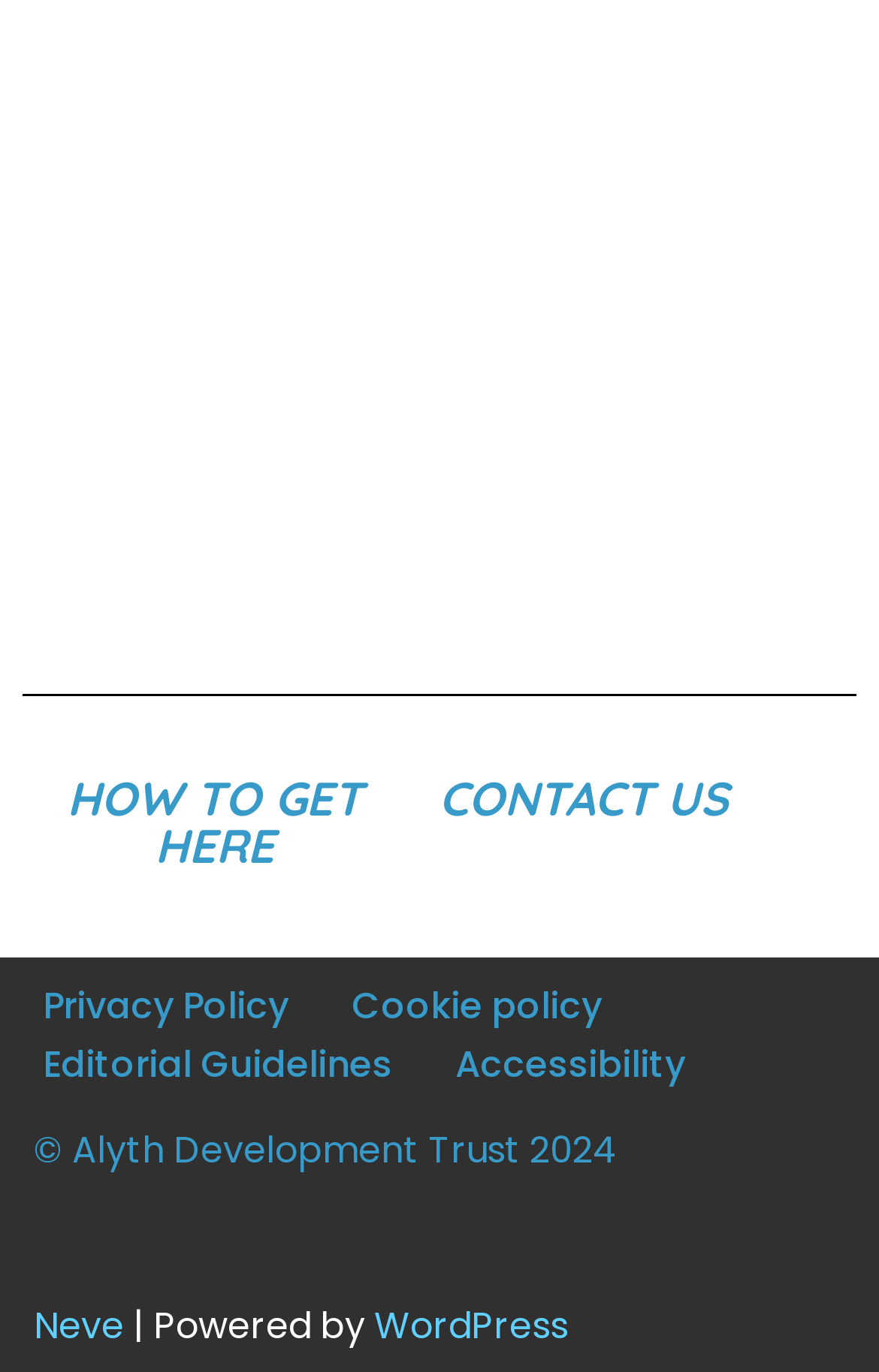Please provide a comprehensive response to the question below by analyzing the image: 
How many links are in the footer menu?

I counted the number of link elements within the navigation element labeled 'Footer Menu', which are 'Privacy Policy', 'Cookie policy', 'Editorial Guidelines', and 'Accessibility'.